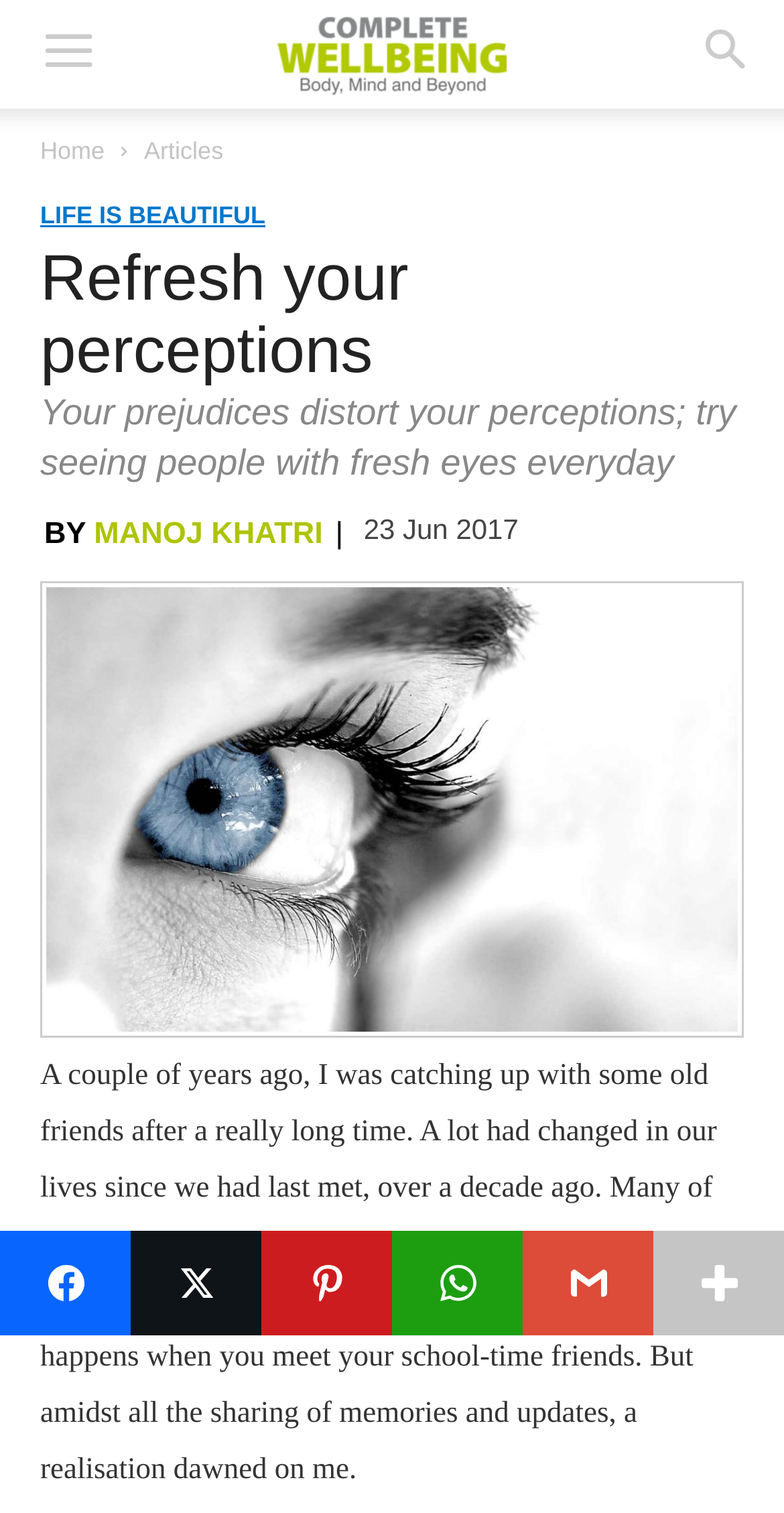Provide an in-depth caption for the webpage.

This webpage is about an article titled "Refresh your perceptions" from Complete Wellbeing. At the top left, there is a link with an icon, followed by the website's logo "COMPLETE WELLBEING" in a larger font. On the top right, there is another link with an icon. Below the logo, there are navigation links, including "Home" and "Articles". 

The article section starts with a heading "Refresh your perceptions" and a subheading that reads "Your prejudices distort your perceptions; try seeing people with fresh eyes everyday". The author's name, "MANOJ KHATRI", is mentioned below, along with the date "23 Jun 2017". 

The article's content is divided into paragraphs, with the first paragraph describing a personal experience of catching up with old friends. Below the text, there is an image related to the concept of perceptions, which is a close-up of a human eye. 

At the bottom of the page, there are social media sharing links, including Facebook, Twitter, Pinterest, WhatsApp, Gmail, and a "More Button" option.